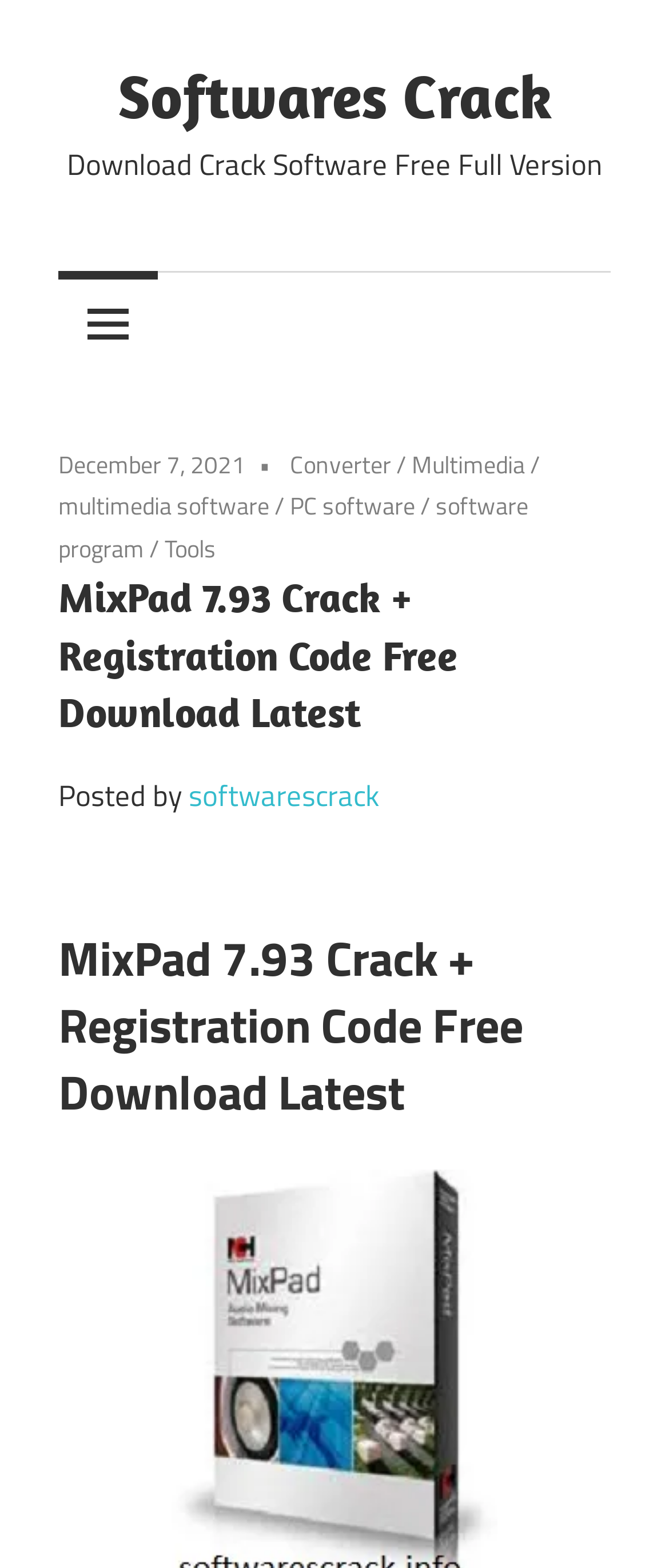Identify the bounding box of the UI component described as: "PC software".

[0.433, 0.311, 0.621, 0.334]